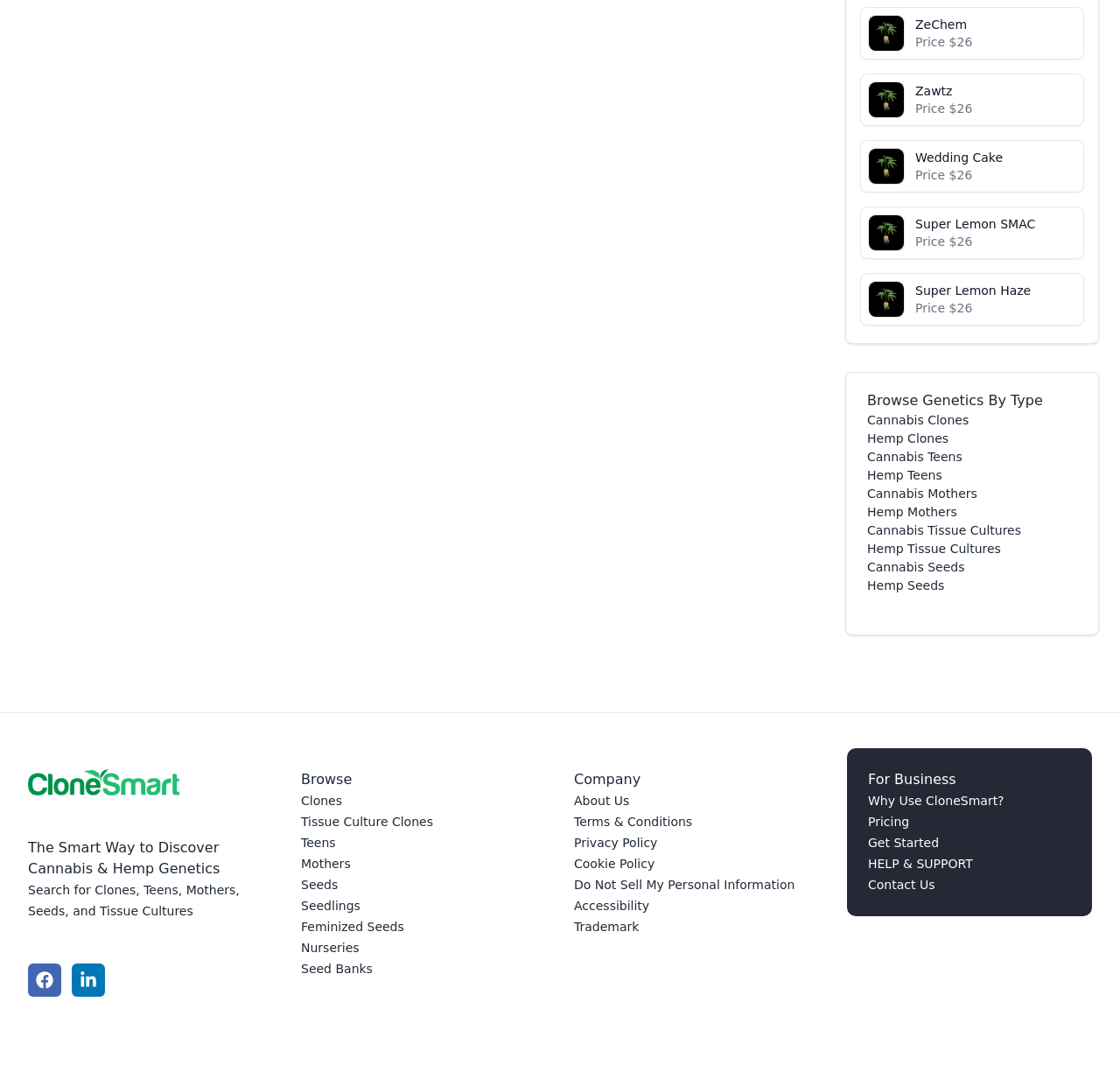Please give a succinct answer to the question in one word or phrase:
What is CloneSmart?

A service for business